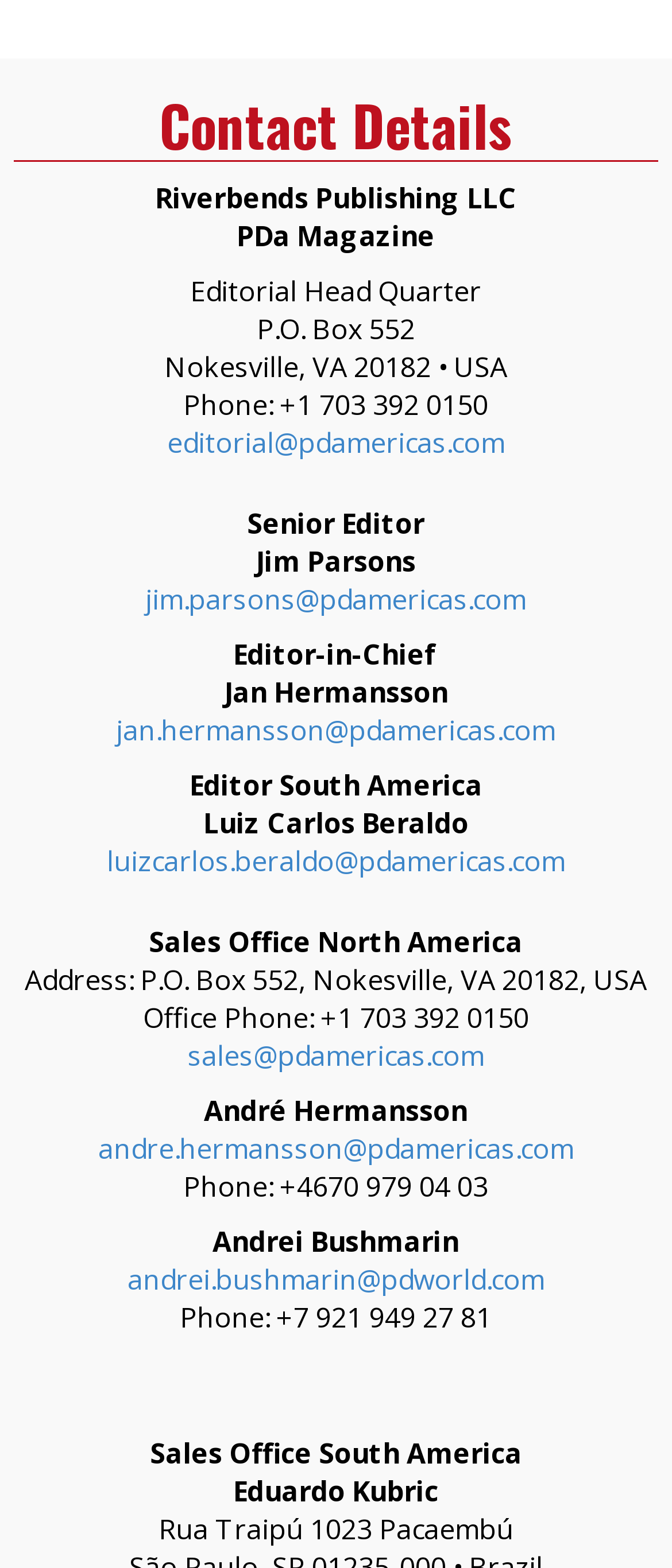Observe the image and answer the following question in detail: What is the phone number of the Senior Editor?

The phone number of the Senior Editor can be found in the static text element 'Phone: +1 703 392 0150' which is located below the Senior Editor's name, Jim Parsons, indicating that it is the contact information for the Senior Editor.